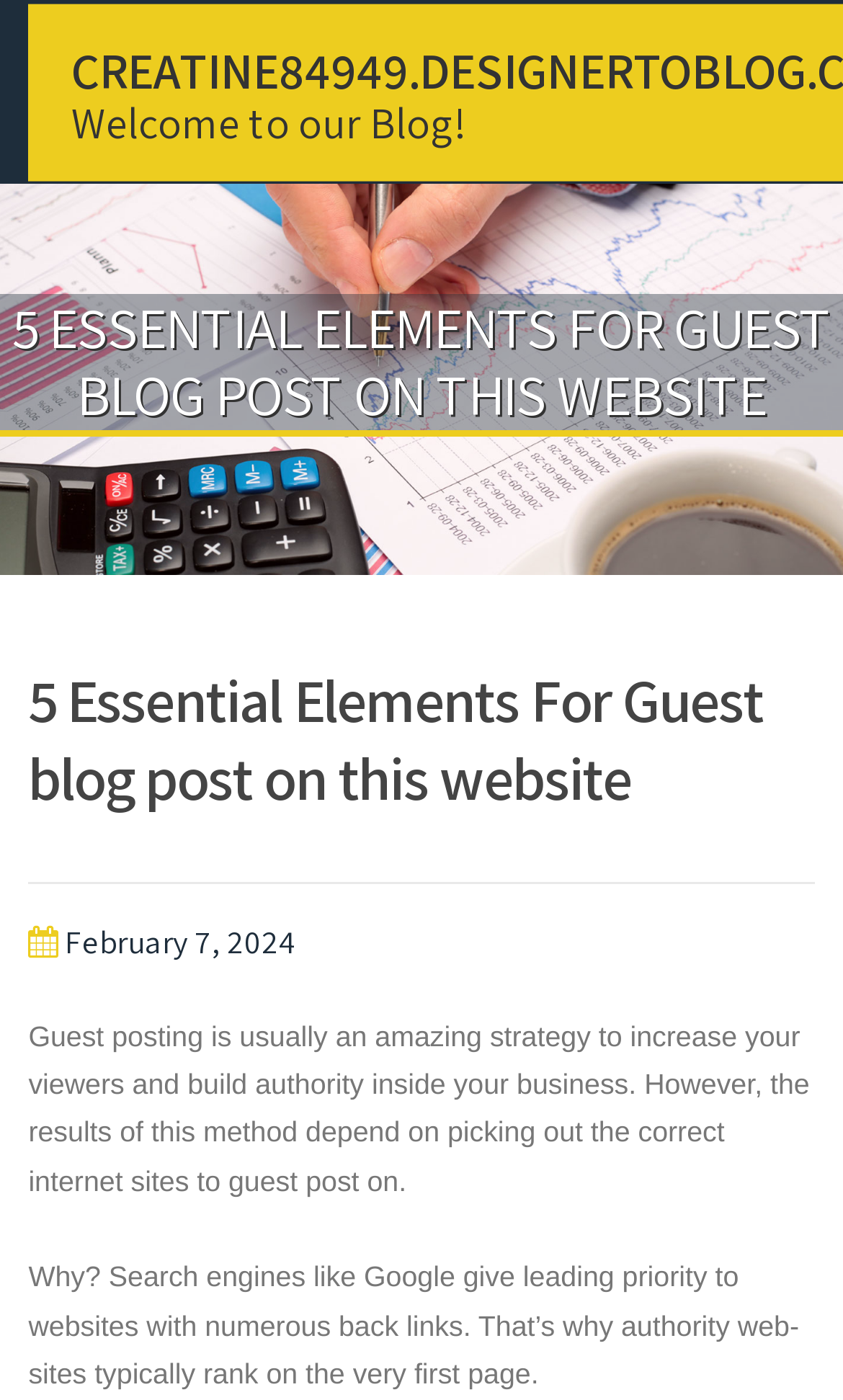Provide the bounding box coordinates of the HTML element described as: "February 7, 2024". The bounding box coordinates should be four float numbers between 0 and 1, i.e., [left, top, right, bottom].

[0.077, 0.658, 0.352, 0.688]